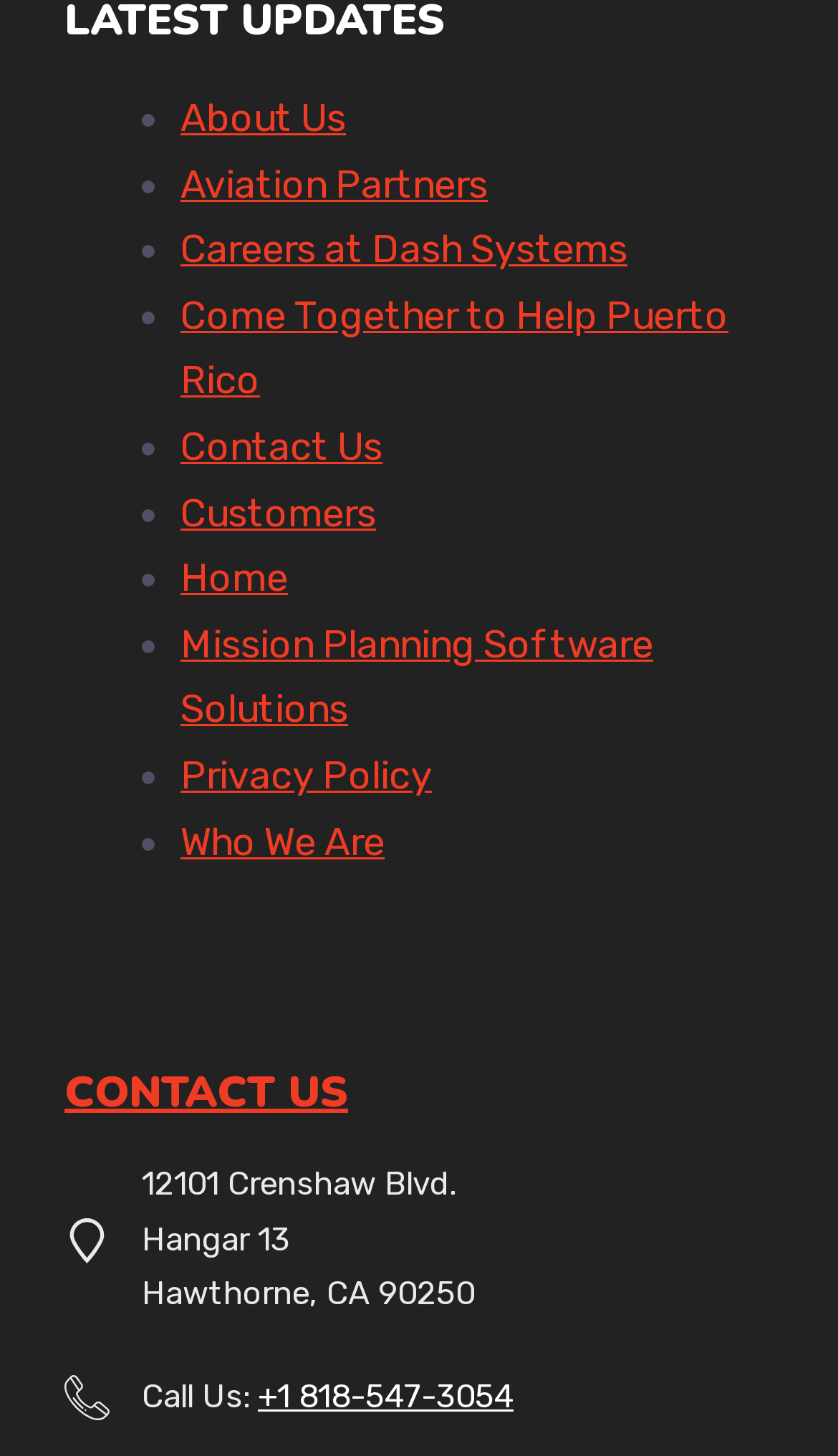Answer the question briefly using a single word or phrase: 
What is the phone number to call?

+1 818-547-3054